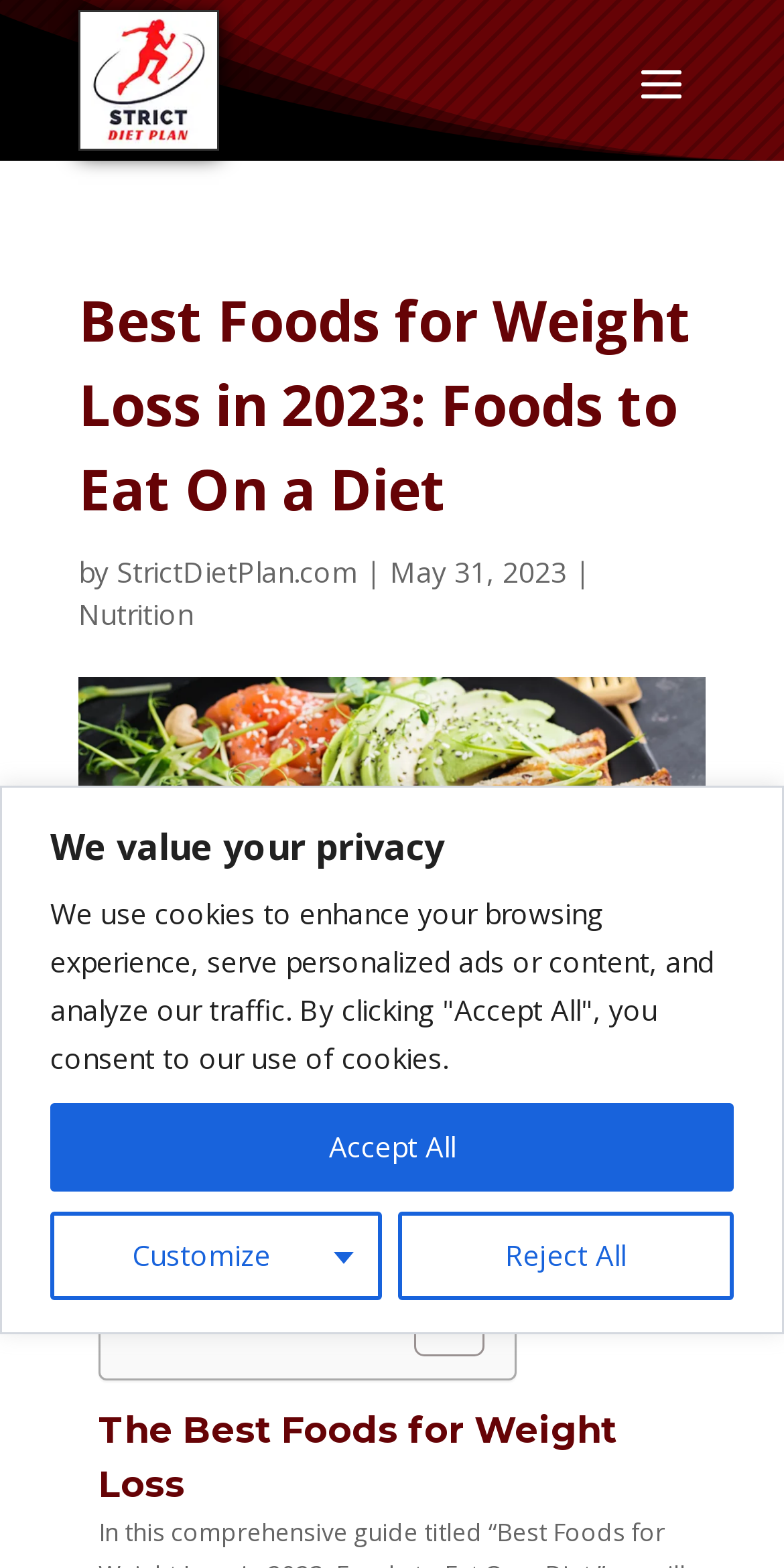What is the topic of this webpage?
Based on the image, provide a one-word or brief-phrase response.

Weight Loss Foods